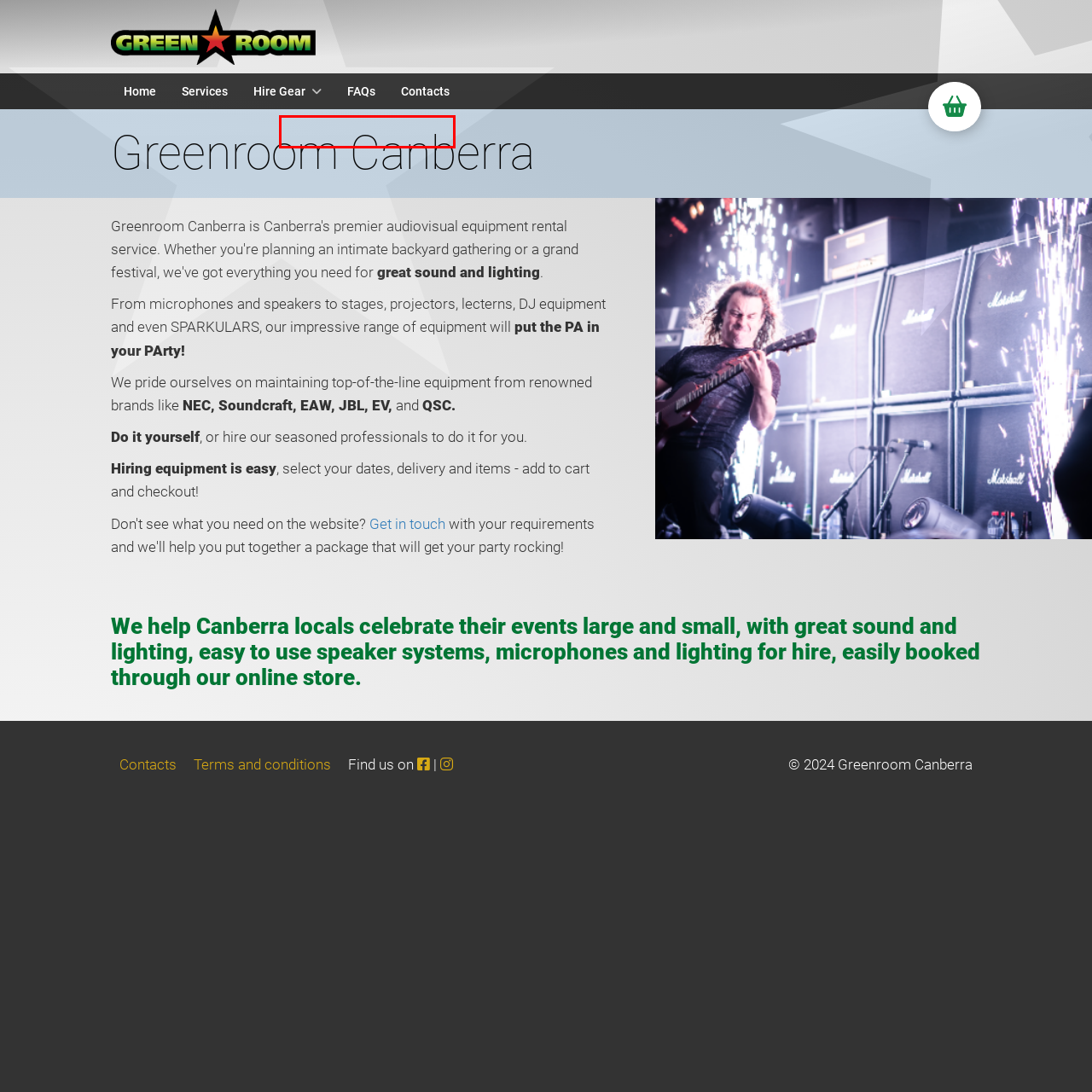Analyze the screenshot of a webpage that features a red rectangle bounding box. Pick the webpage description that best matches the new webpage you would see after clicking on the element within the red bounding box. Here are the candidates:
A. Greenroom Canberra: Terms and conditions
B. Greenroom Canberra: DJ Equipment
C. Greenroom Canberra: Contacts
D. Greenroom Canberra: PA Hire
E. Greenroom Canberra: Mixers
F. Greenroom Canberra: Checkout
G. Greenroom Canberra: Battery Operated
H. Greenroom Canberra: Stands

H